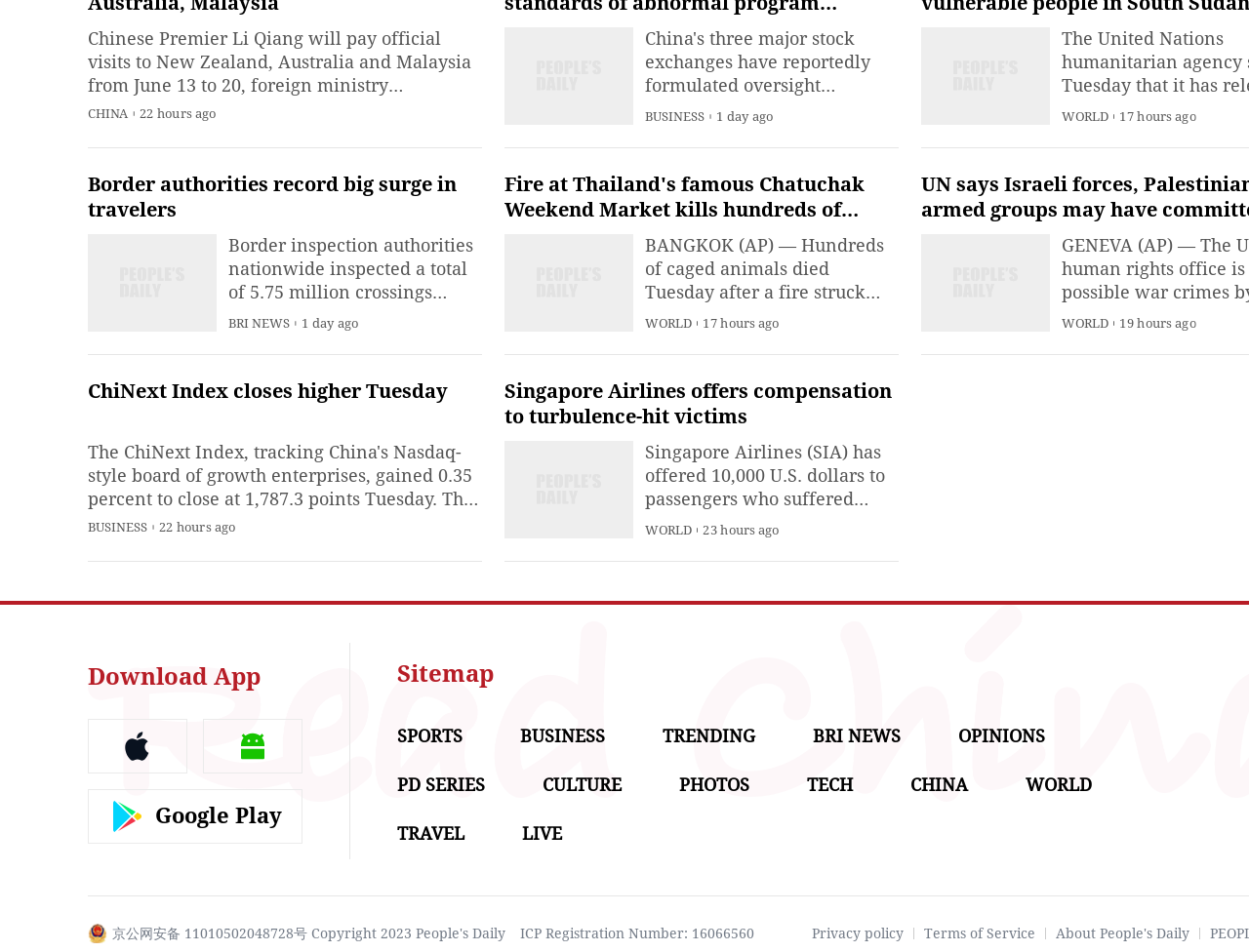How many categories are available on this webpage?
Please give a detailed and elaborate explanation in response to the question.

I can see 12 categories on this webpage, including 'CHINA', 'BUSINESS', 'WORLD', 'SPORTS', 'TRENDING', 'BRI NEWS', 'OPINIONS', 'PD SERIES', 'CULTURE', 'PHOTOS', 'TECH', and 'TRAVEL'.